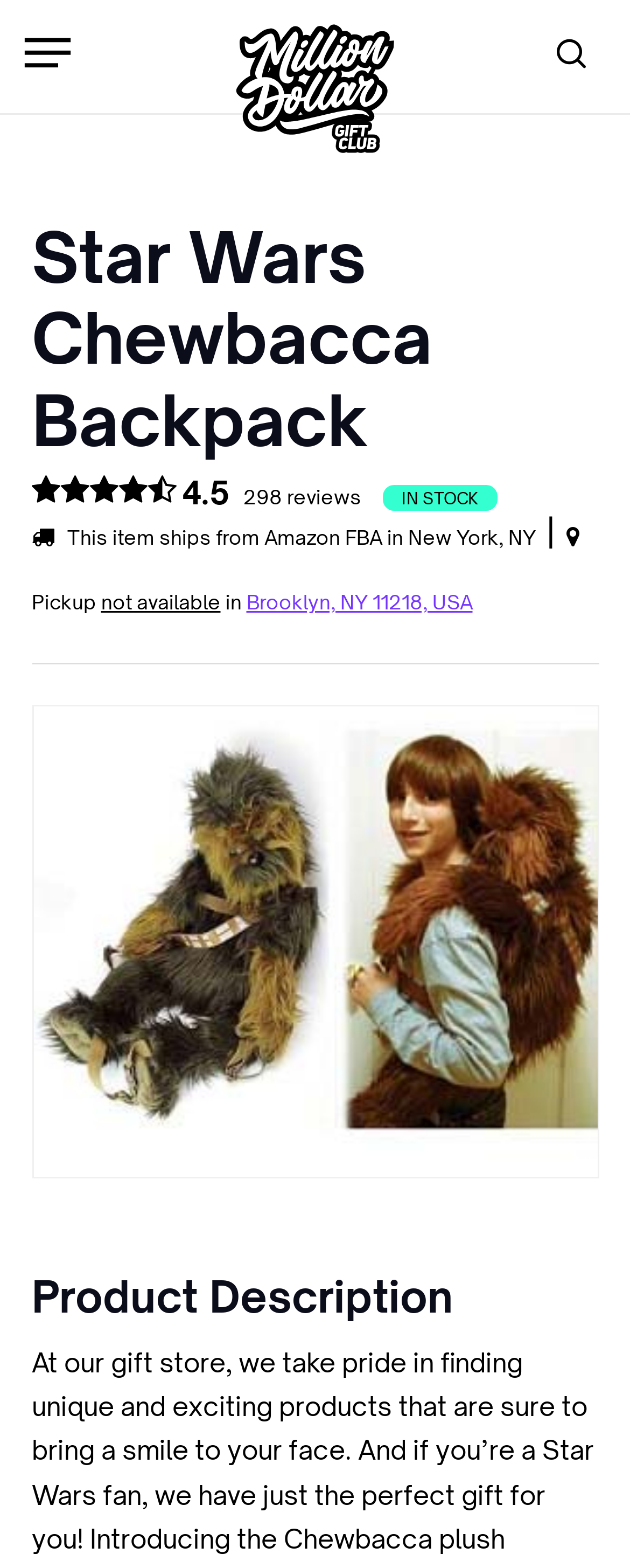Identify the coordinates of the bounding box for the element described below: "alt="Million Dollar Gift Club"". Return the coordinates as four float numbers between 0 and 1: [left, top, right, bottom].

[0.374, 0.015, 0.626, 0.072]